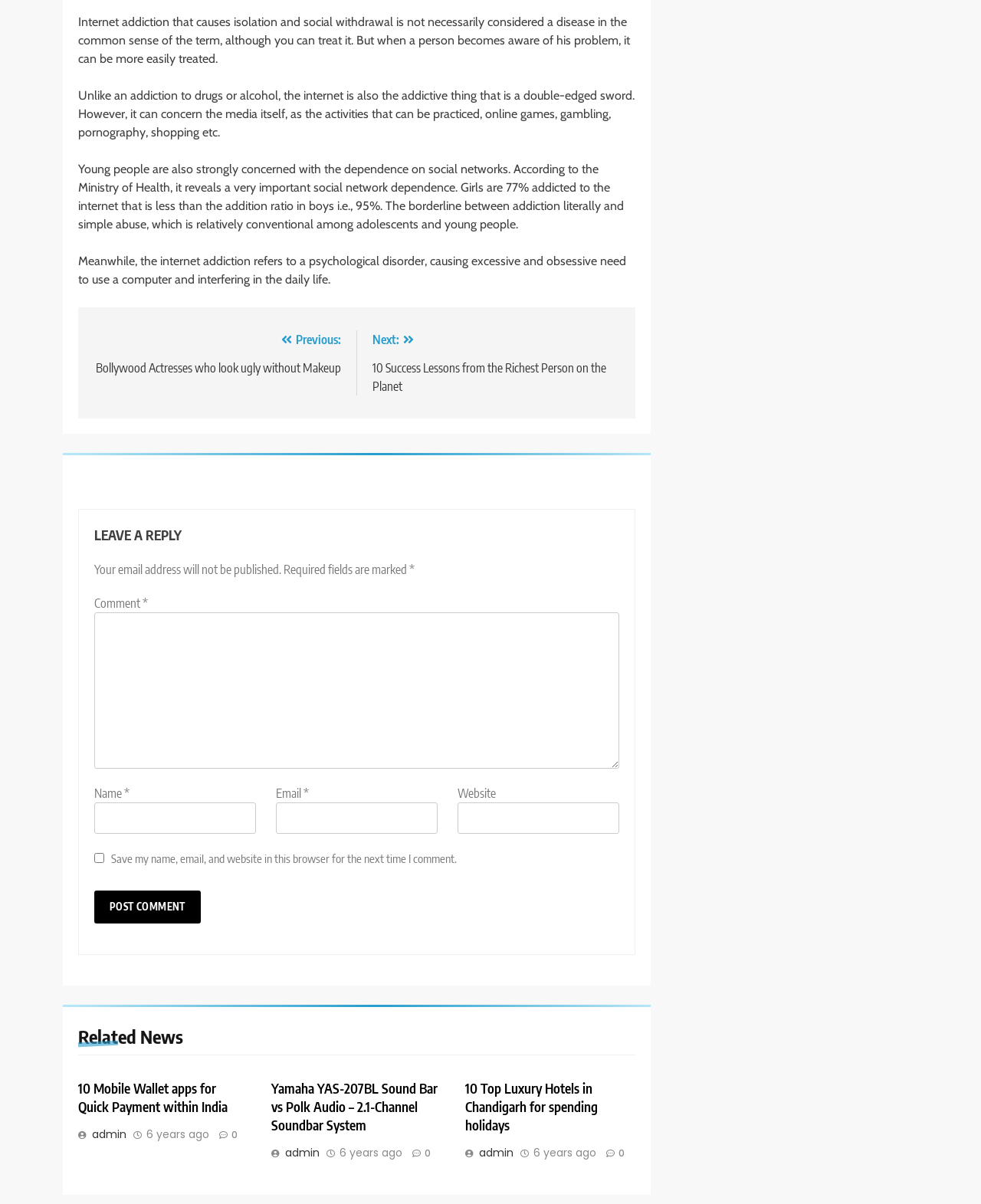Determine the bounding box coordinates for the HTML element described here: "parent_node: Website name="url"".

[0.466, 0.666, 0.631, 0.693]